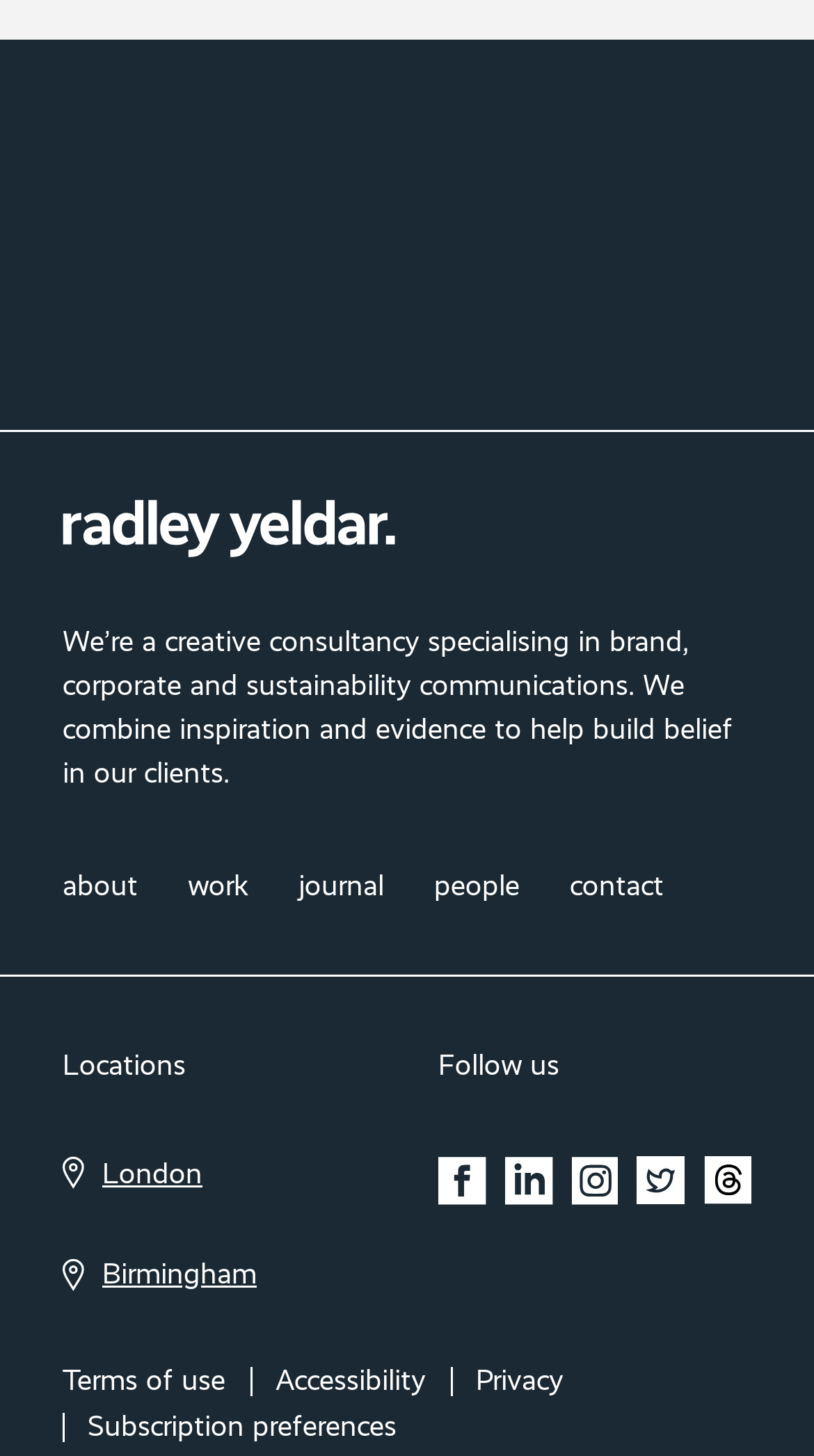Please locate the bounding box coordinates of the element that should be clicked to achieve the given instruction: "Click Contact".

[0.077, 0.194, 0.349, 0.249]